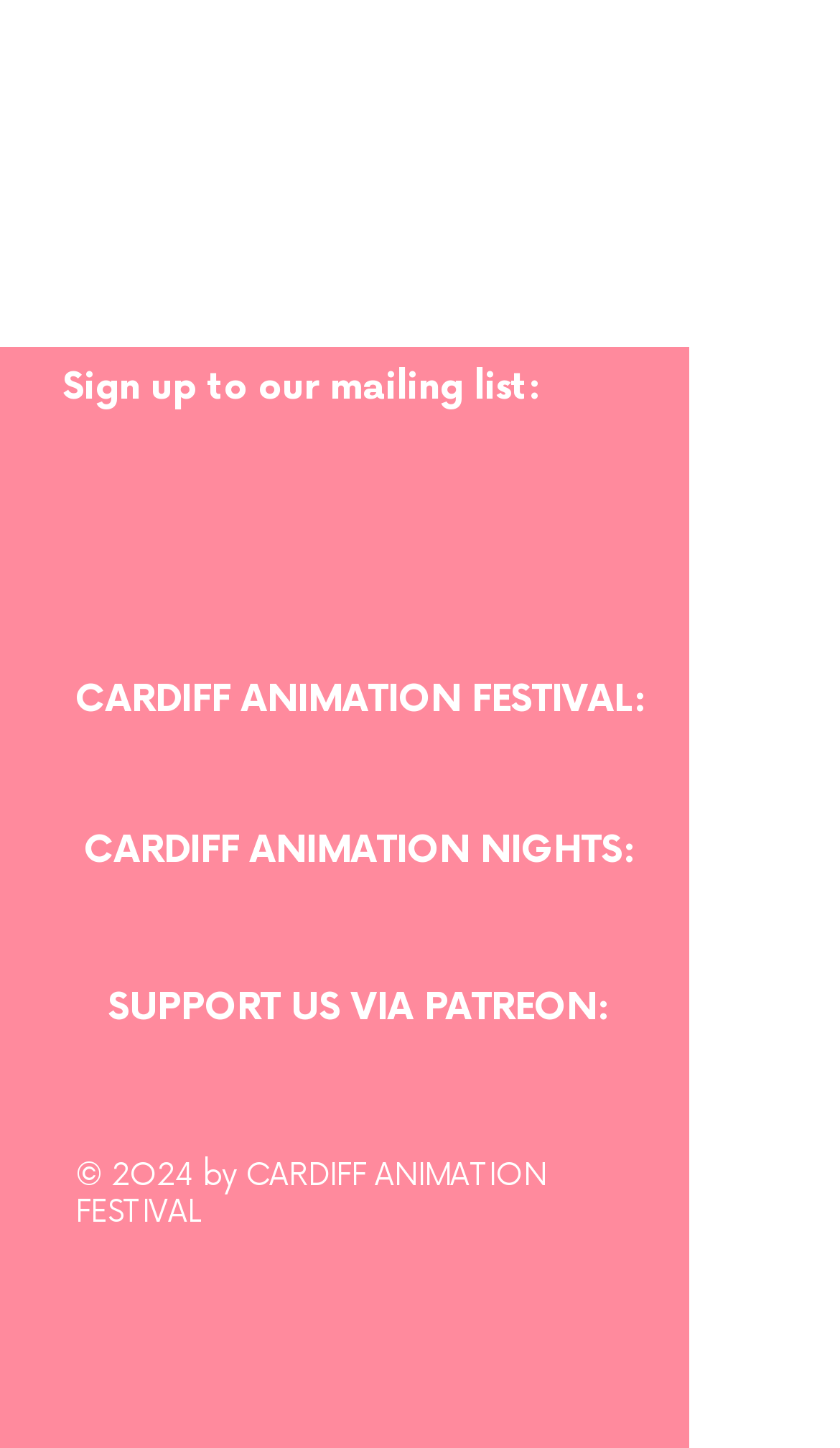How many social media links are there?
Please provide a detailed and comprehensive answer to the question.

I counted the social media links under 'Social Bar' and found 4 links each for 'CARDIFF ANIMATION FESTIVAL' and 'CARDIFF ANIMATION NIGHTS', making a total of 8 social media links.